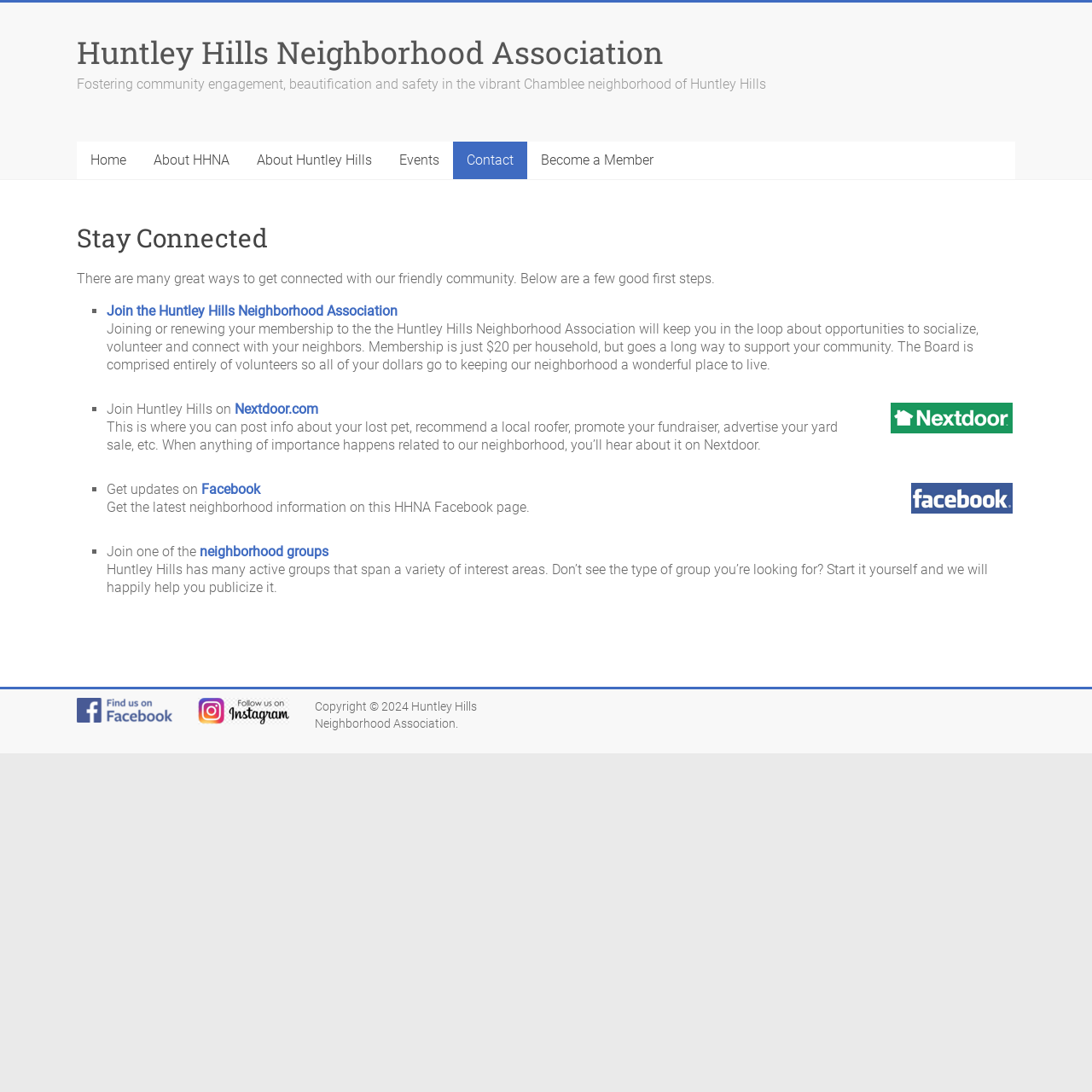Determine the bounding box coordinates for the area that needs to be clicked to fulfill this task: "Join the Huntley Hills Neighborhood Association". The coordinates must be given as four float numbers between 0 and 1, i.e., [left, top, right, bottom].

[0.098, 0.277, 0.364, 0.292]